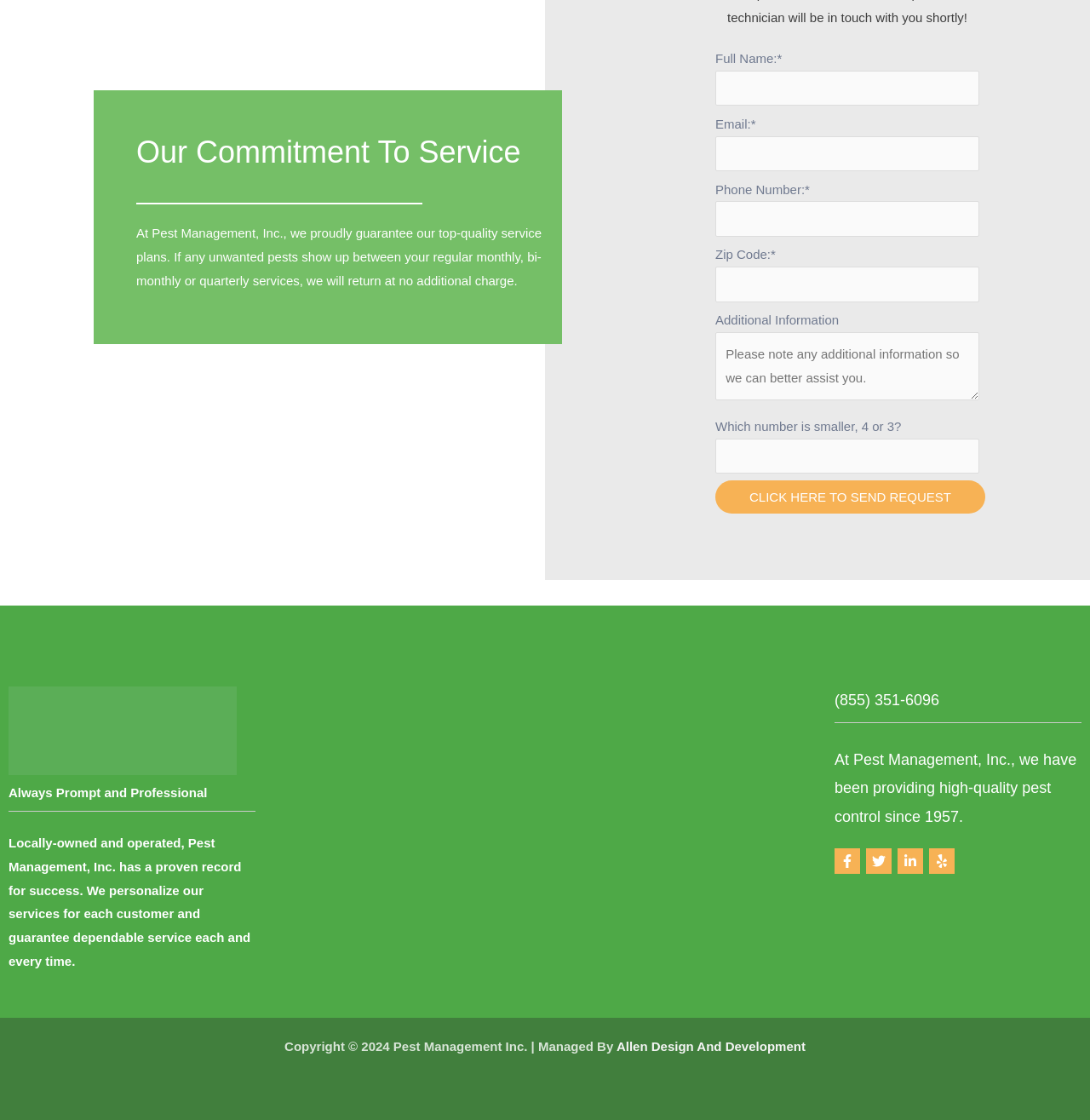Identify the bounding box coordinates of the clickable region required to complete the instruction: "click the facebook link". The coordinates should be given as four float numbers within the range of 0 and 1, i.e., [left, top, right, bottom].

None